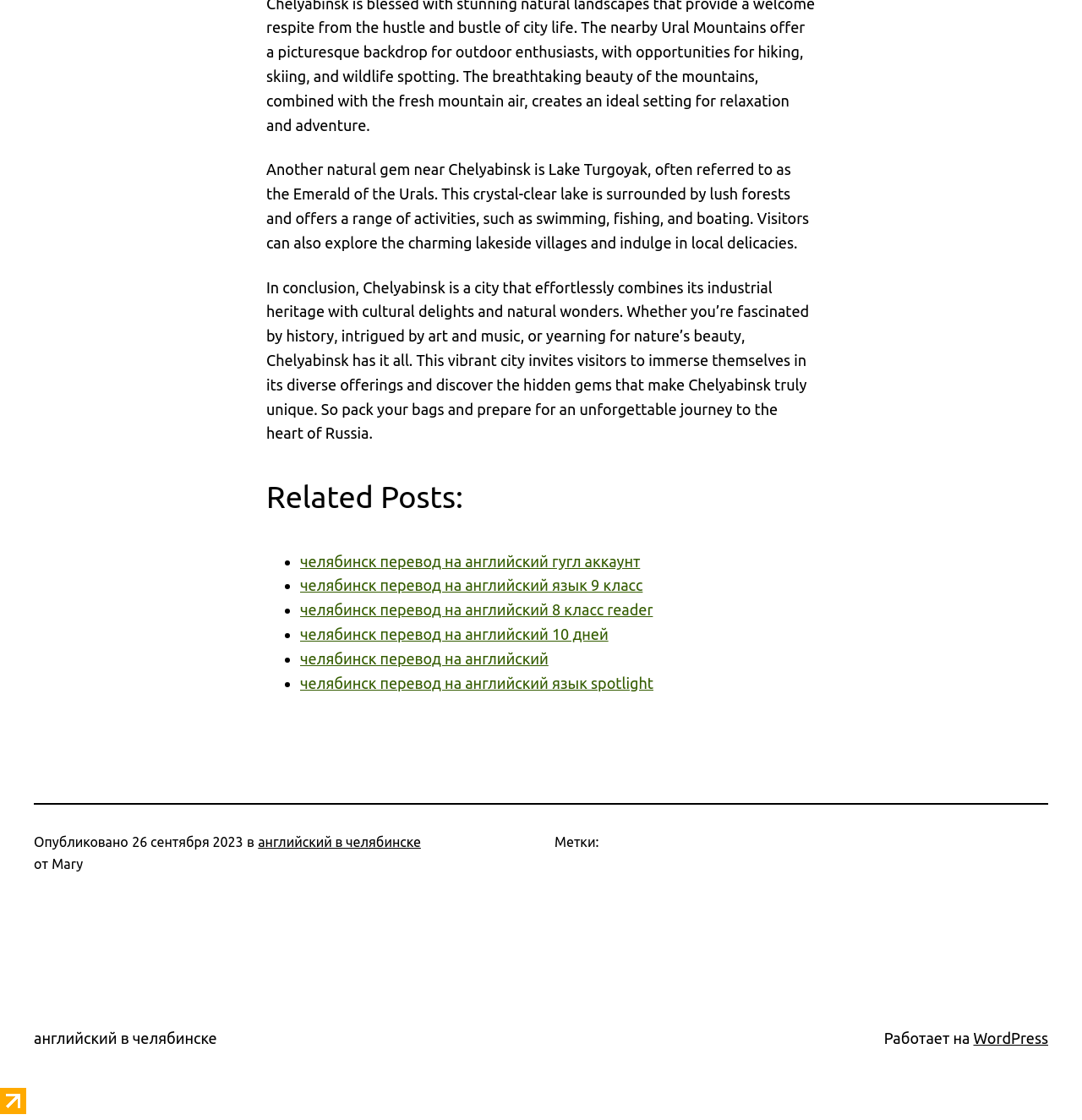Please locate the bounding box coordinates of the element's region that needs to be clicked to follow the instruction: "View Drew's information". The bounding box coordinates should be provided as four float numbers between 0 and 1, i.e., [left, top, right, bottom].

None